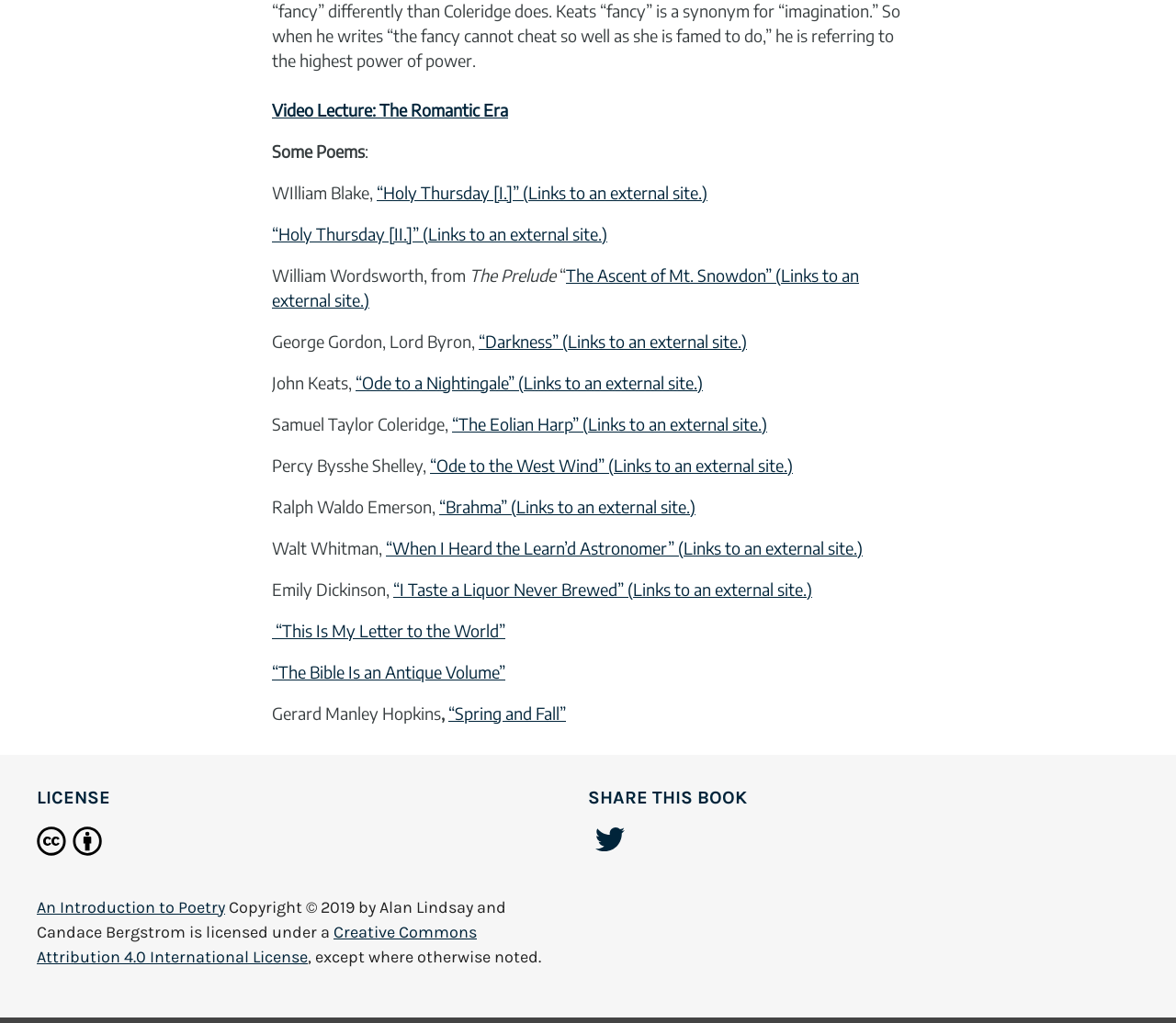Please mark the clickable region by giving the bounding box coordinates needed to complete this instruction: "Visit '“Holy Thursday [I.]”'".

[0.32, 0.178, 0.602, 0.198]